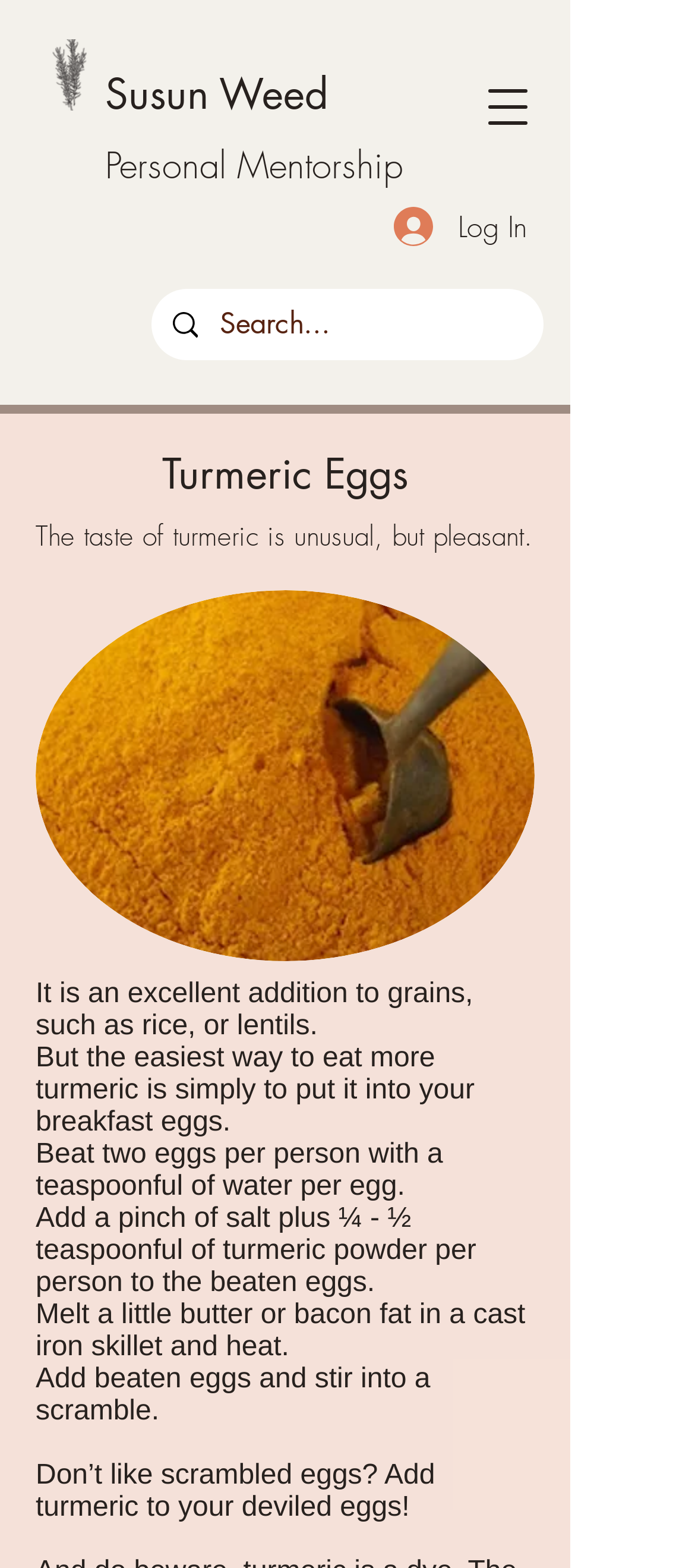What is the recommended way to eat more turmeric? Look at the image and give a one-word or short phrase answer.

Add it to breakfast eggs